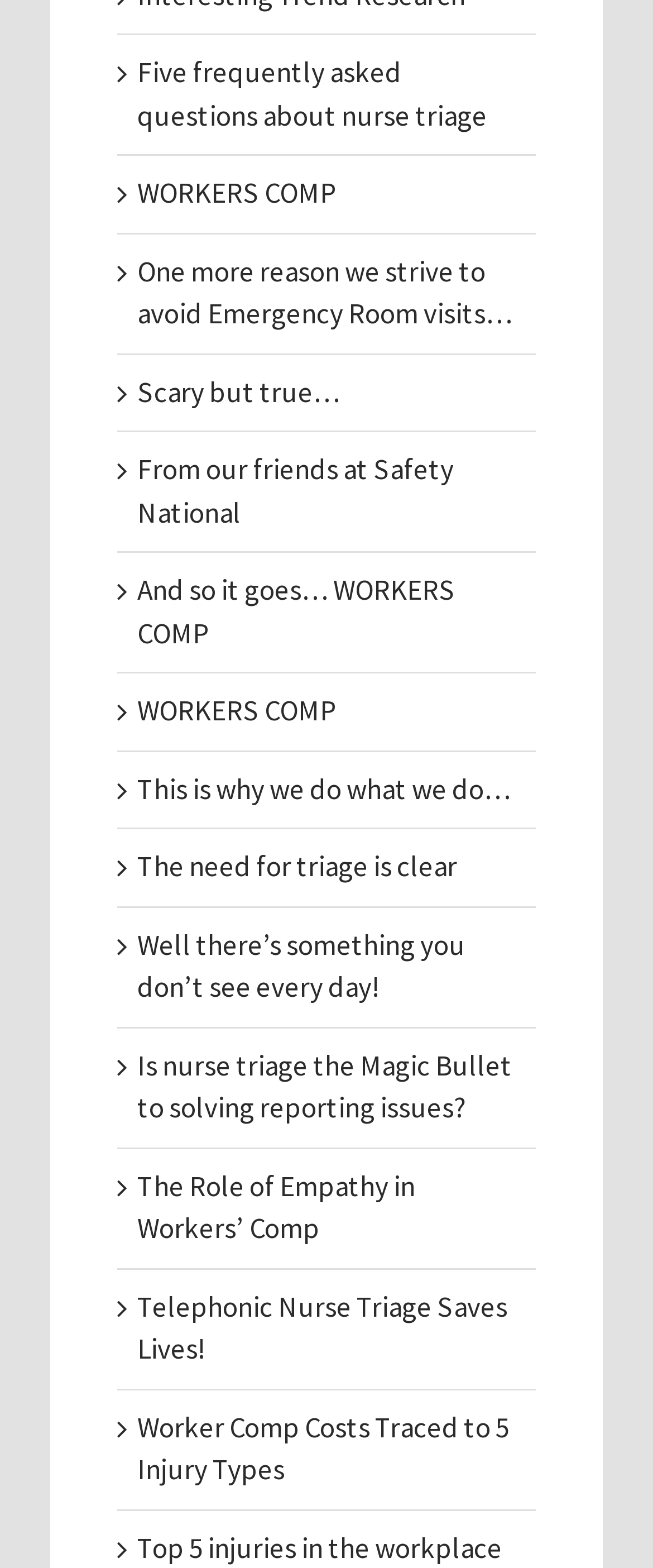Predict the bounding box coordinates of the UI element that matches this description: "Google". The coordinates should be in the format [left, top, right, bottom] with each value between 0 and 1.

None